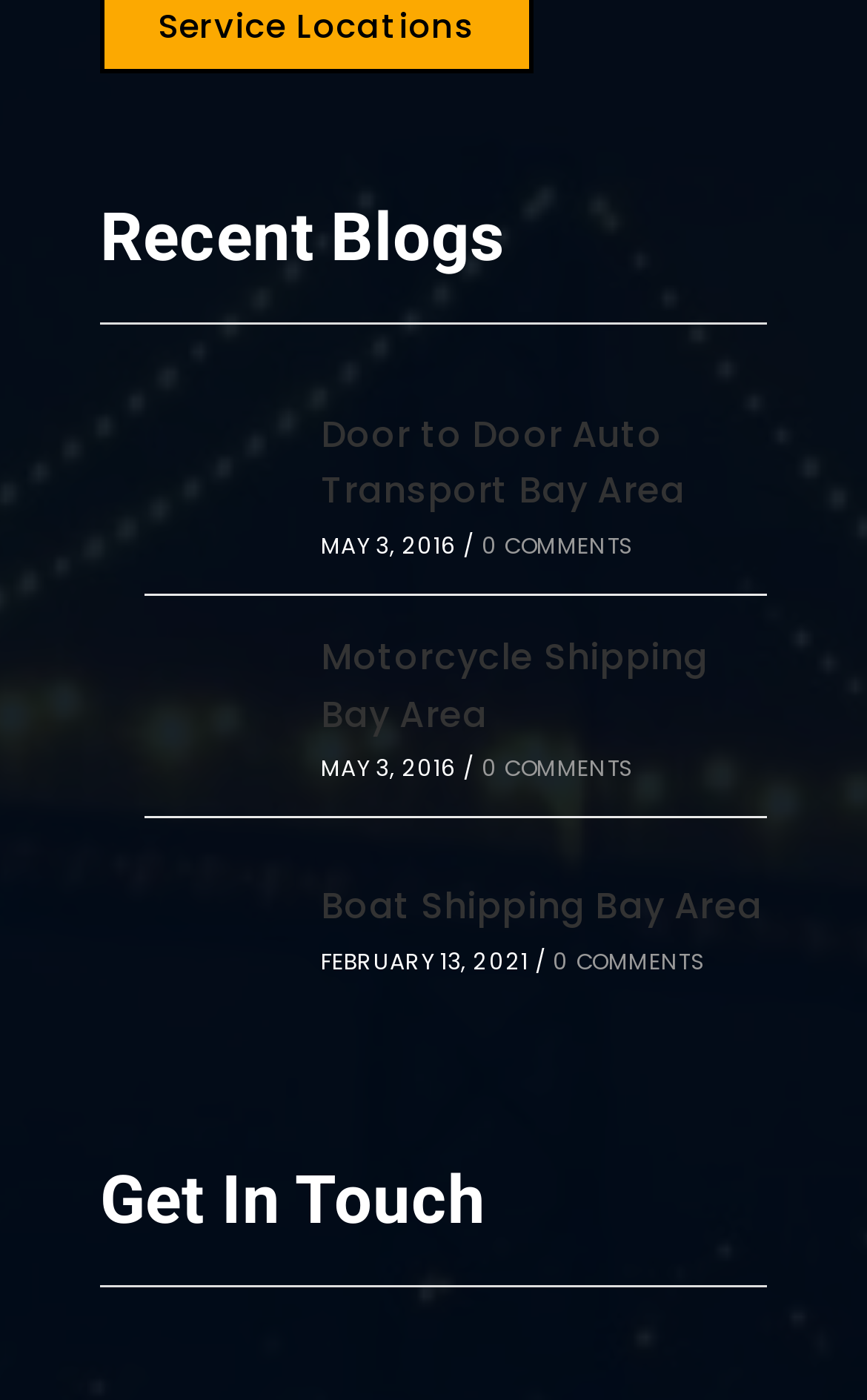Provide a brief response in the form of a single word or phrase:
What is the section title below the blog posts?

Get In Touch